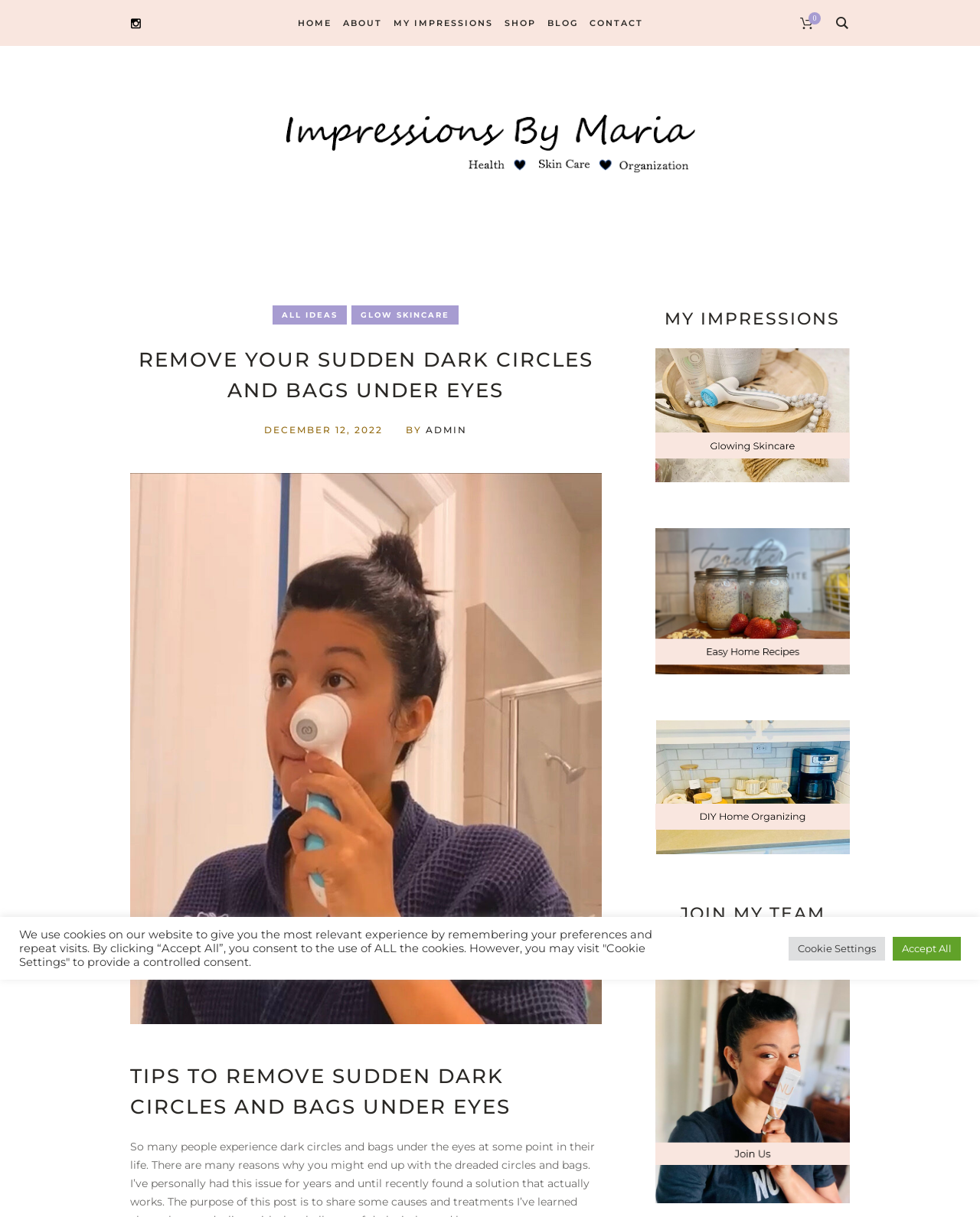Can you provide the bounding box coordinates for the element that should be clicked to implement the instruction: "Explore the MY IMPRESSIONS section"?

[0.669, 0.251, 0.867, 0.274]